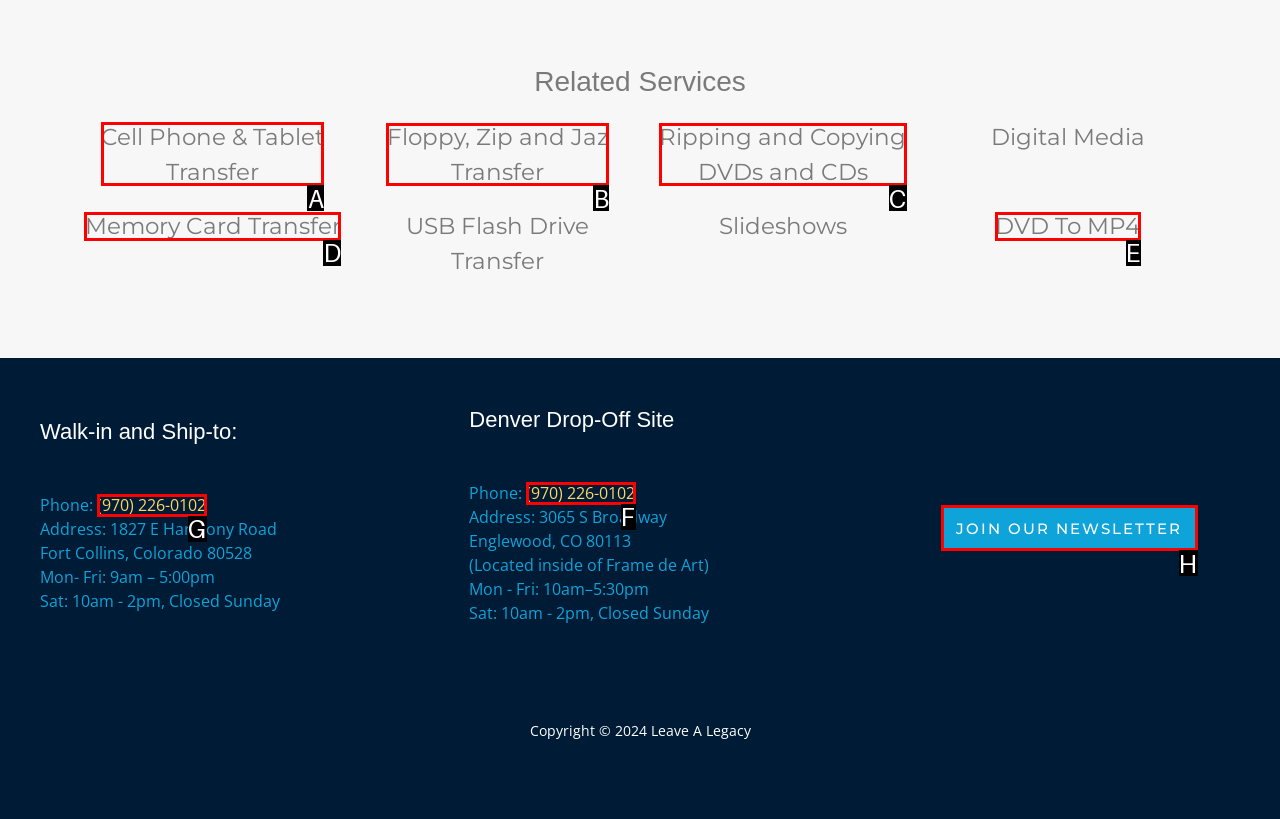Show which HTML element I need to click to perform this task: Click on Cell Phone & Tablet Transfer Answer with the letter of the correct choice.

A